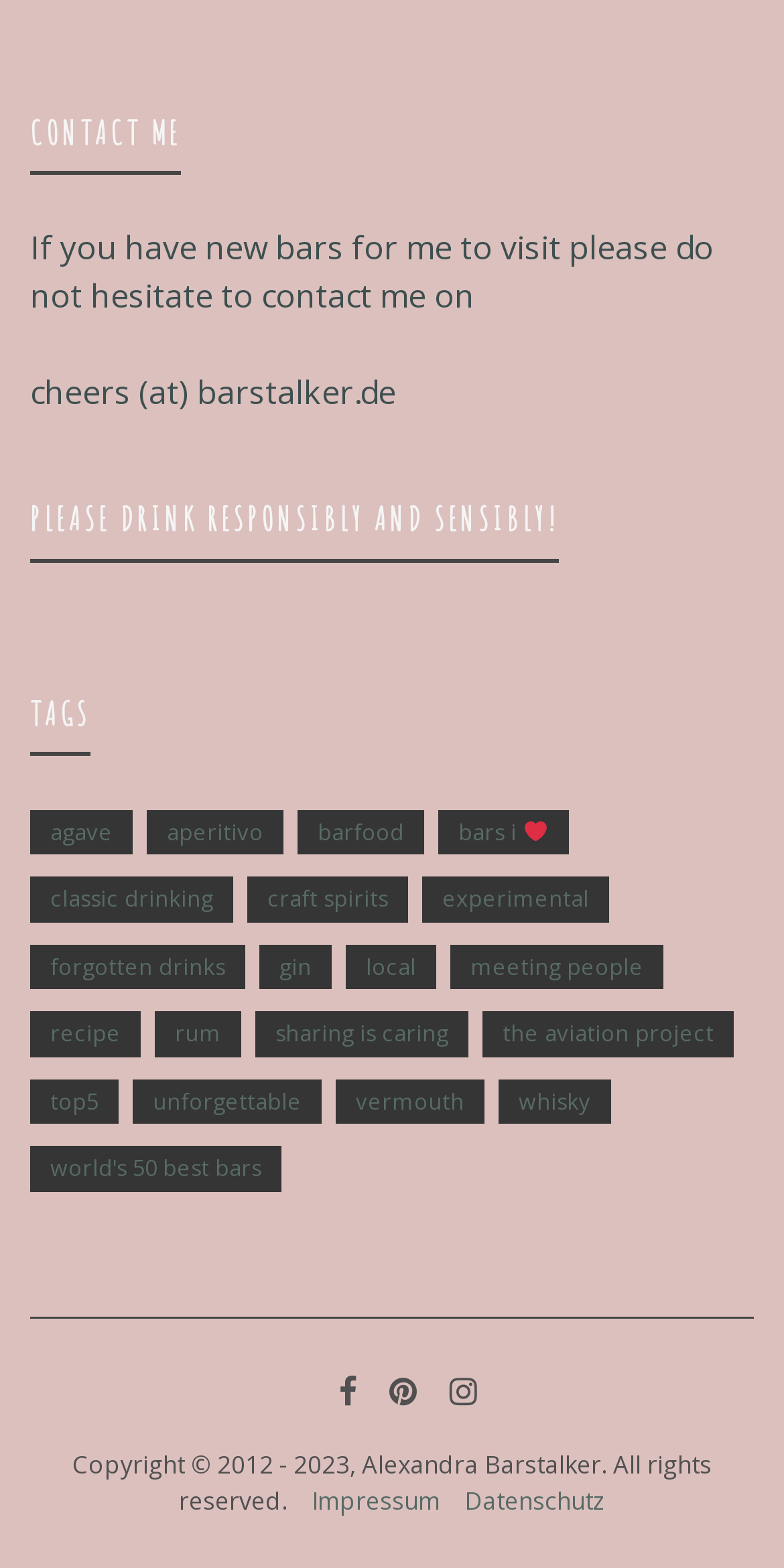Please specify the bounding box coordinates for the clickable region that will help you carry out the instruction: "Visit the page about agave".

[0.038, 0.517, 0.169, 0.545]